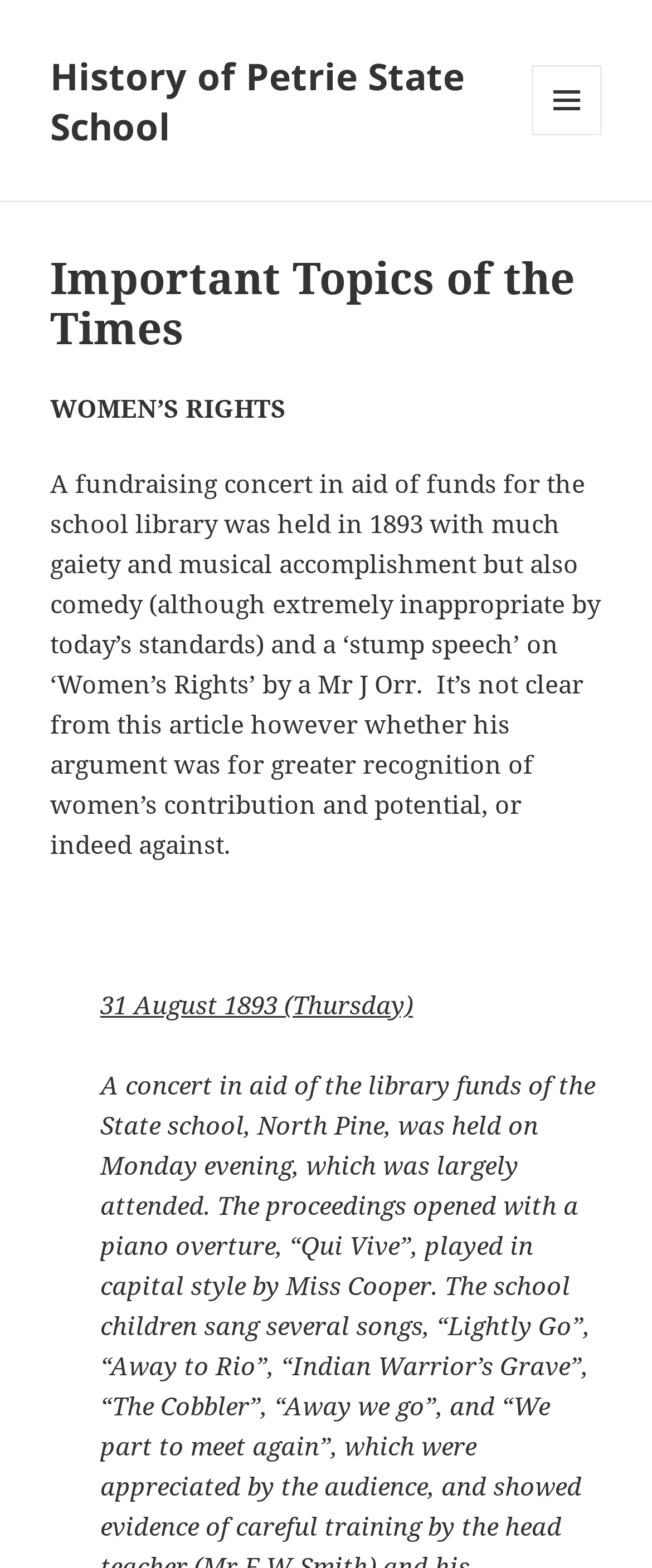Extract the bounding box coordinates of the UI element described: "History of Petrie State School". Provide the coordinates in the format [left, top, right, bottom] with values ranging from 0 to 1.

[0.077, 0.032, 0.713, 0.096]